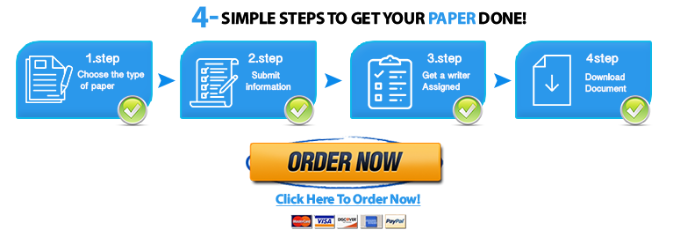Refer to the screenshot and answer the following question in detail:
What is the purpose of the prominent button in the center?

The design of the infographic features a prominent button labeled 'ORDER NOW' in the center, making it easy for users to proceed with their orders, which suggests that the purpose of this button is to facilitate the ordering process.